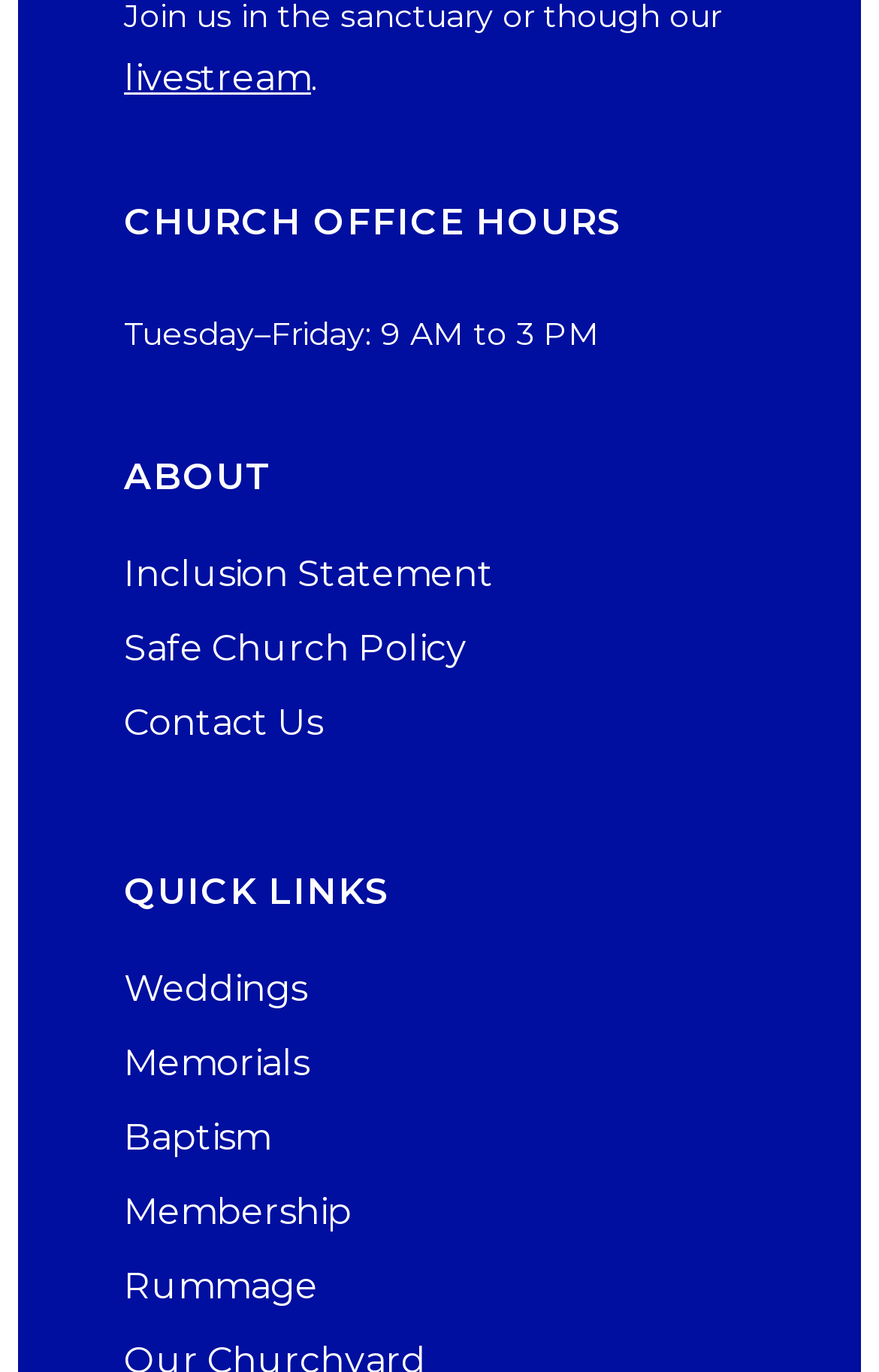Bounding box coordinates are specified in the format (top-left x, top-left y, bottom-right x, bottom-right y). All values are floating point numbers bounded between 0 and 1. Please provide the bounding box coordinate of the region this sentence describes: Safe Church Policy

[0.141, 0.46, 0.859, 0.486]